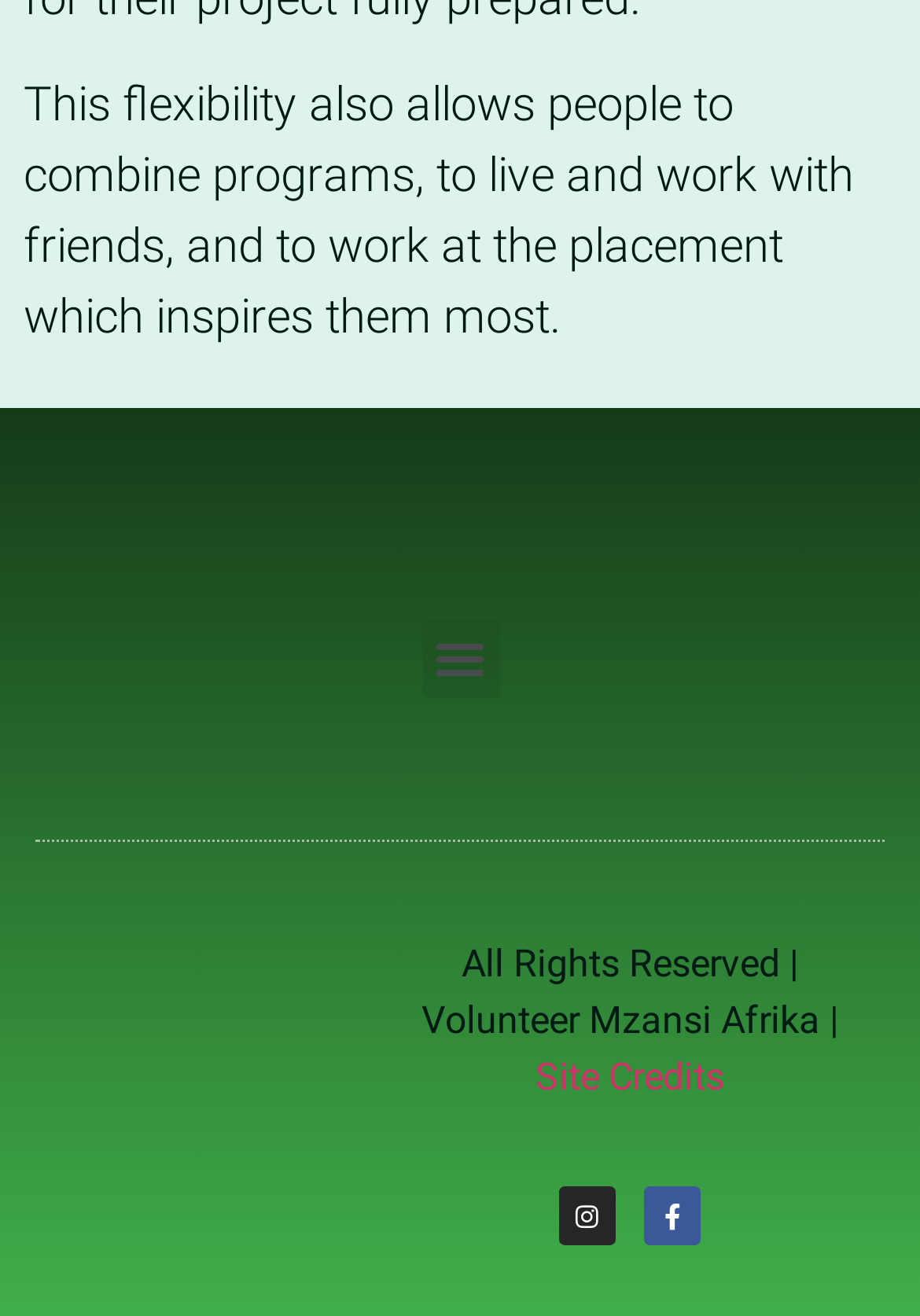Provide the bounding box for the UI element matching this description: "Facebook-f".

[0.7, 0.902, 0.762, 0.945]